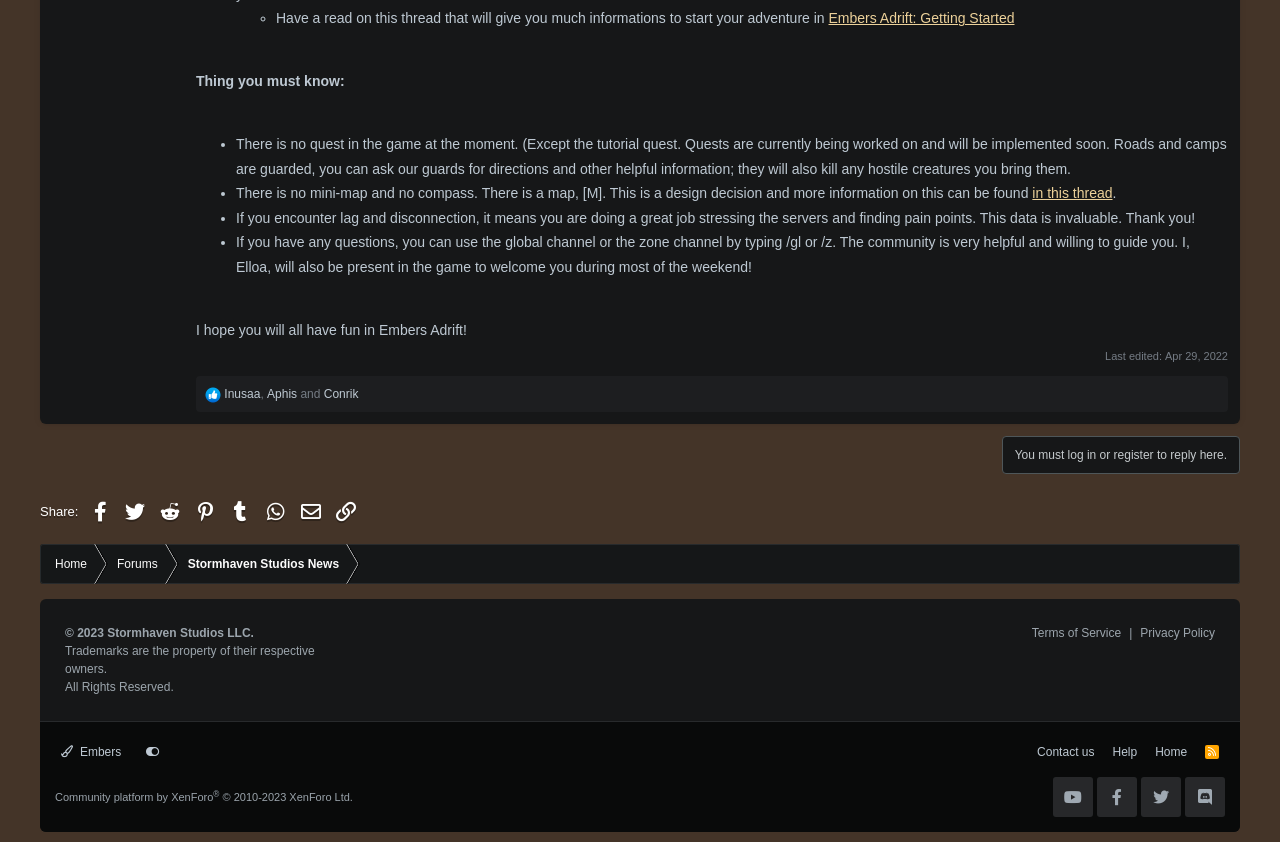What is the name of the studio behind the game? Based on the screenshot, please respond with a single word or phrase.

Stormhaven Studios